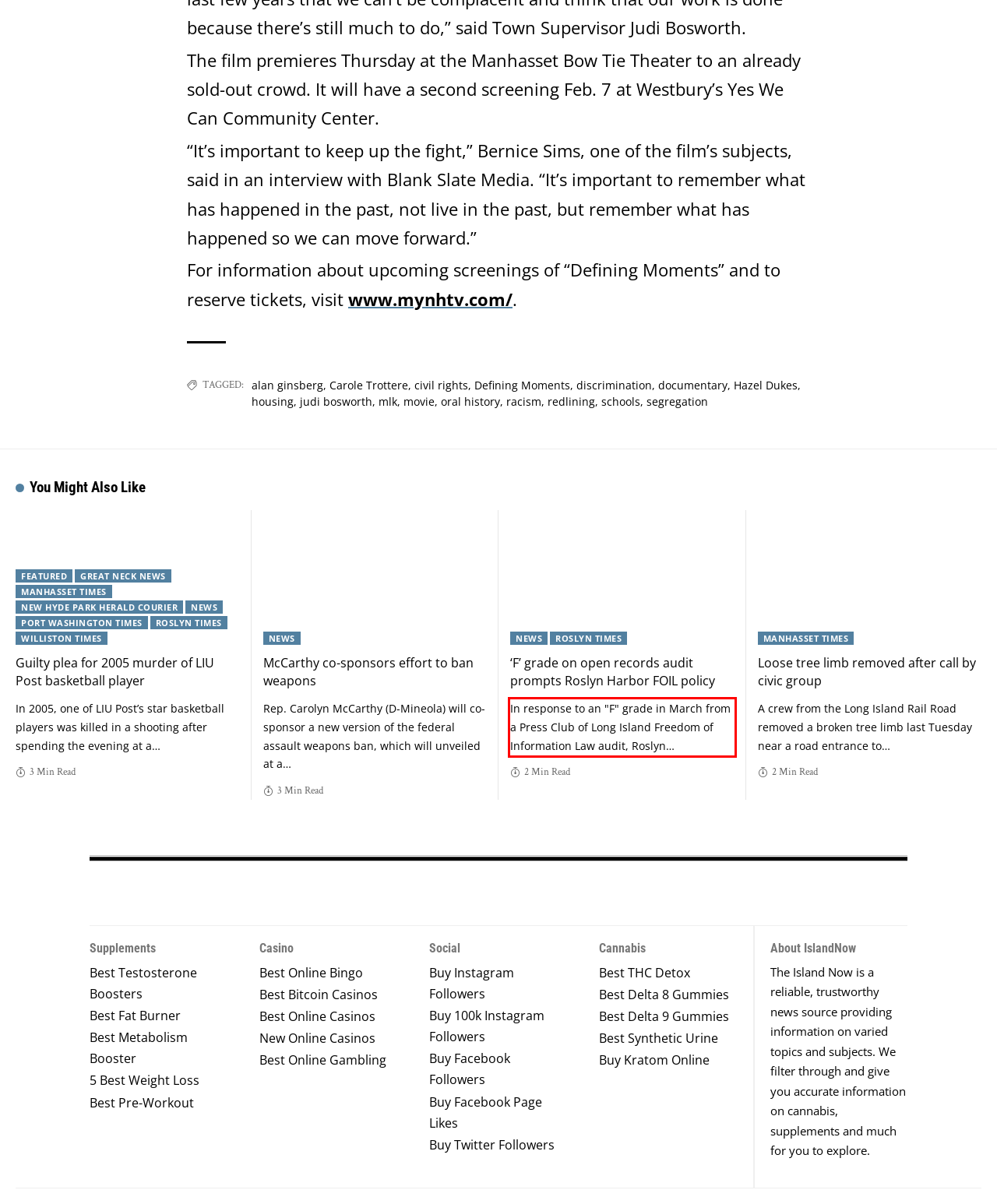Please take the screenshot of the webpage, find the red bounding box, and generate the text content that is within this red bounding box.

In response to an "F" grade in March from a Press Club of Long Island Freedom of Information Law audit, Roslyn…